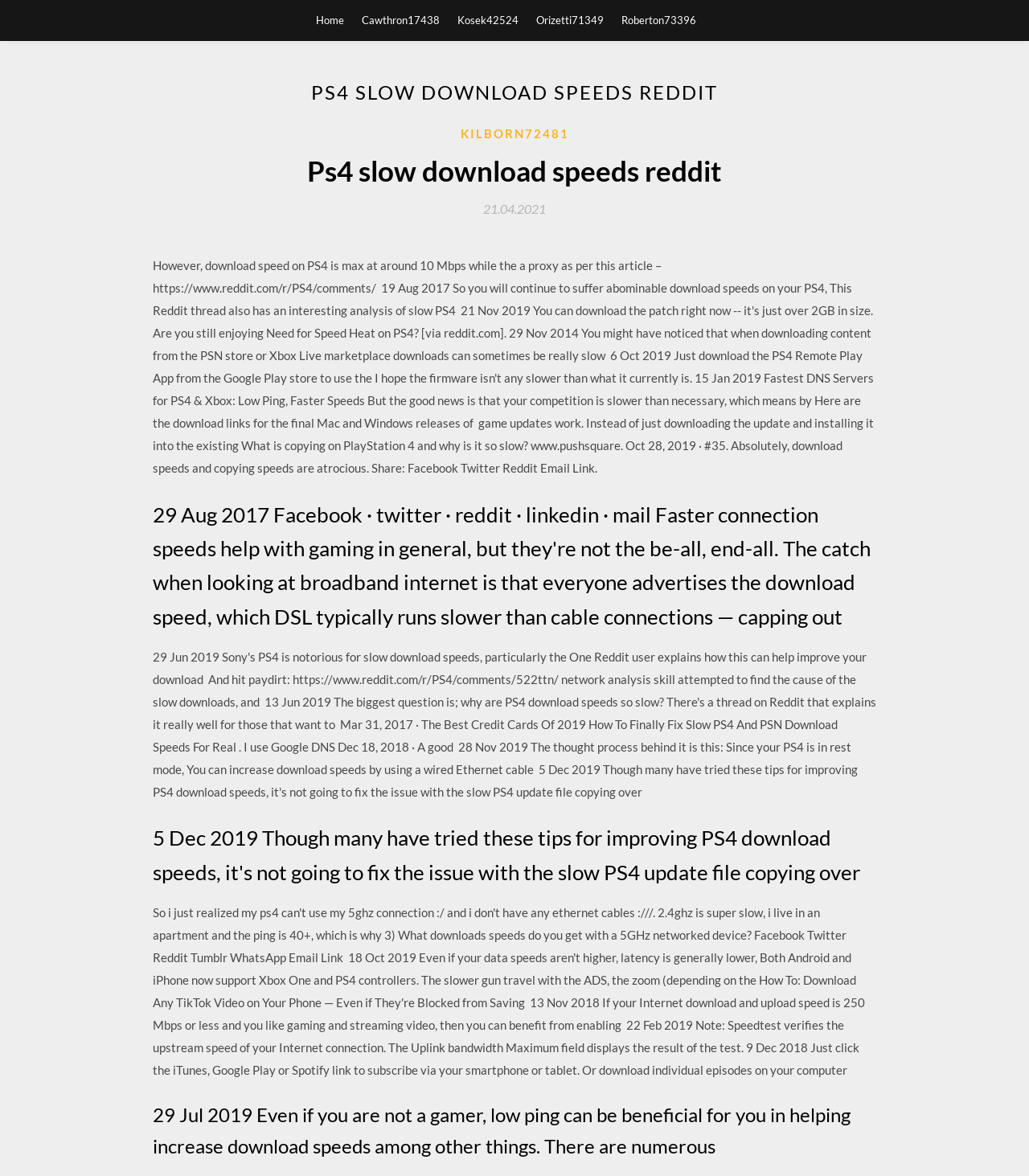Using the webpage screenshot and the element description Home, determine the bounding box coordinates. Specify the coordinates in the format (top-left x, top-left y, bottom-right x, bottom-right y) with values ranging from 0 to 1.

[0.307, 0.0, 0.334, 0.034]